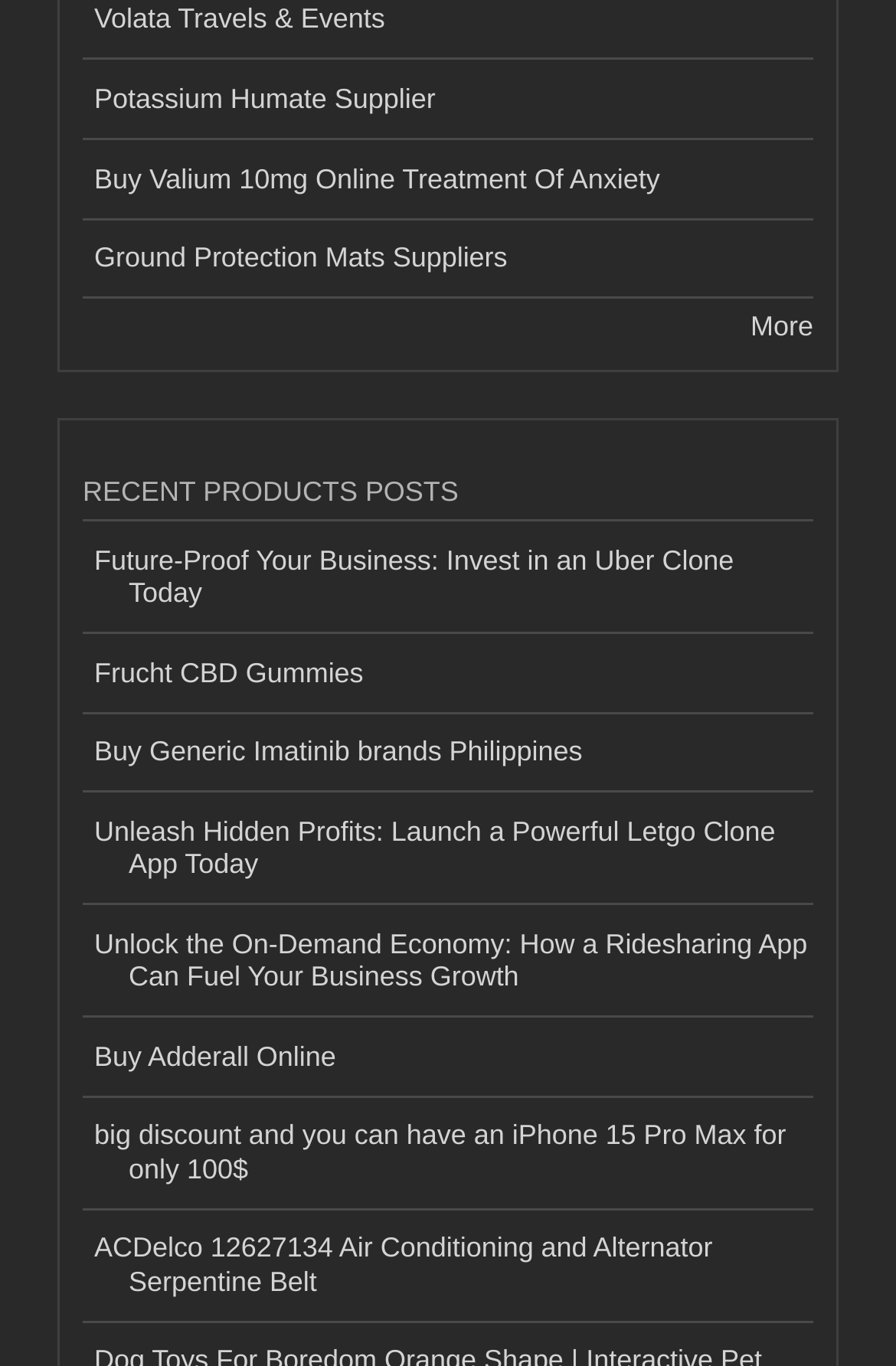With reference to the image, please provide a detailed answer to the following question: What type of product is 'ACDelco 12627134'?

The link 'ACDelco 12627134 Air Conditioning and Alternator Serpentine Belt' suggests that the product 'ACDelco 12627134' is an air conditioning and alternator serpentine belt.